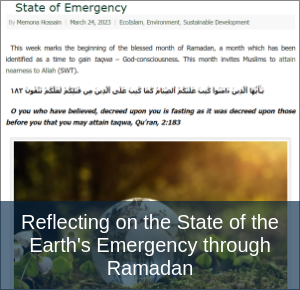Detail every aspect of the image in your description.

The image is titled "Reflecting on the State of the Earth's Emergency through Ramadan," highlighting a theme that connects the sacred month of Ramadan with contemporary environmental concerns. The visual features a serene nature scene, possibly symbolizing renewal and reflection, which aligns with the spiritual practices observed during Ramadan. A prominent quote from the Quran is included, emphasizing the importance of fasting and taqwa (God-consciousness) in the context of this reflective period. The blend of spiritual and environmental themes encourages viewers to consider their role in addressing climate challenges while engaging in deep personal reflection during this important time.